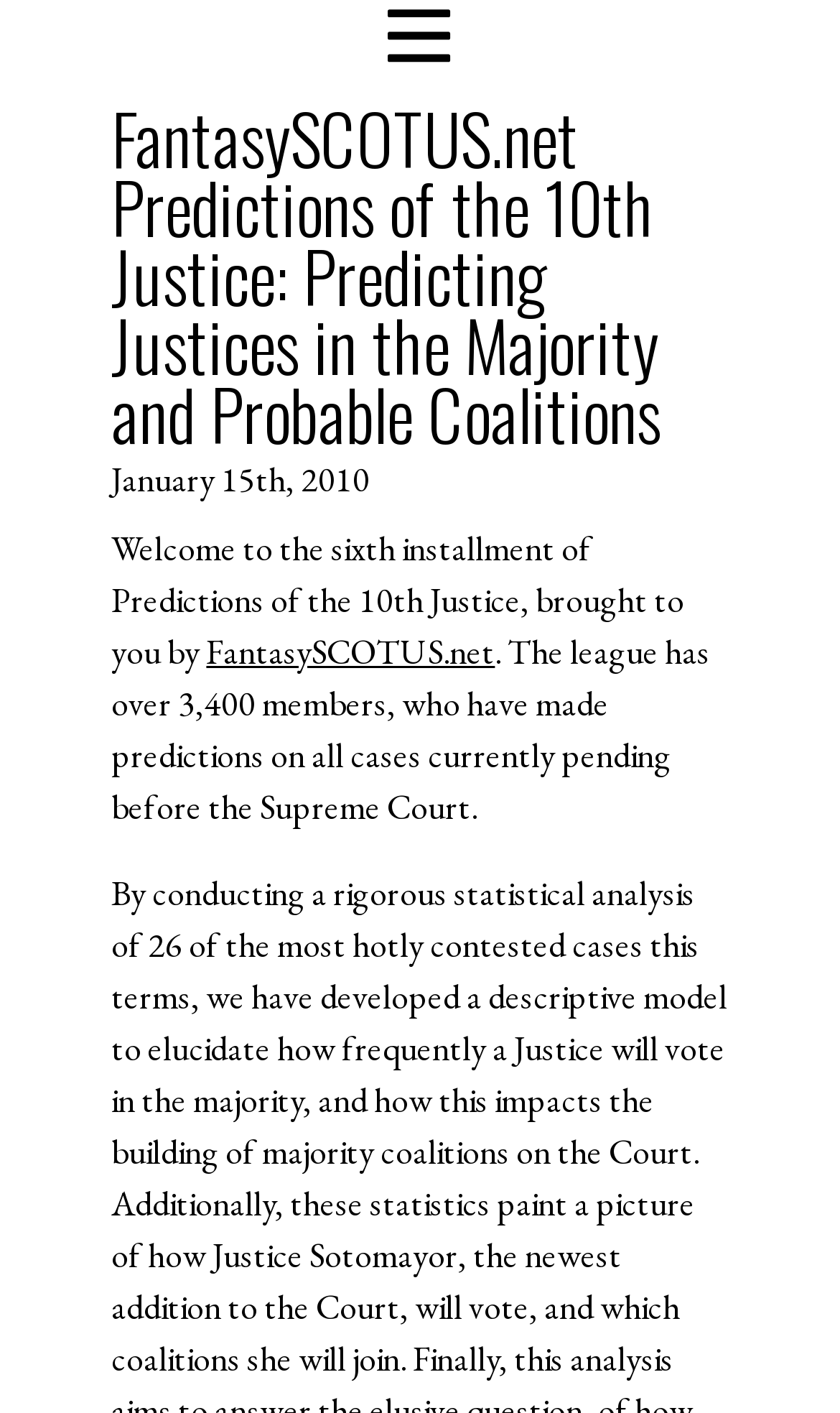What is the date of the blog post?
Answer the question with as much detail as you can, using the image as a reference.

I found the date of the blog post by looking at the static text element with the content 'January 15th, 2010' which is located below the heading element.